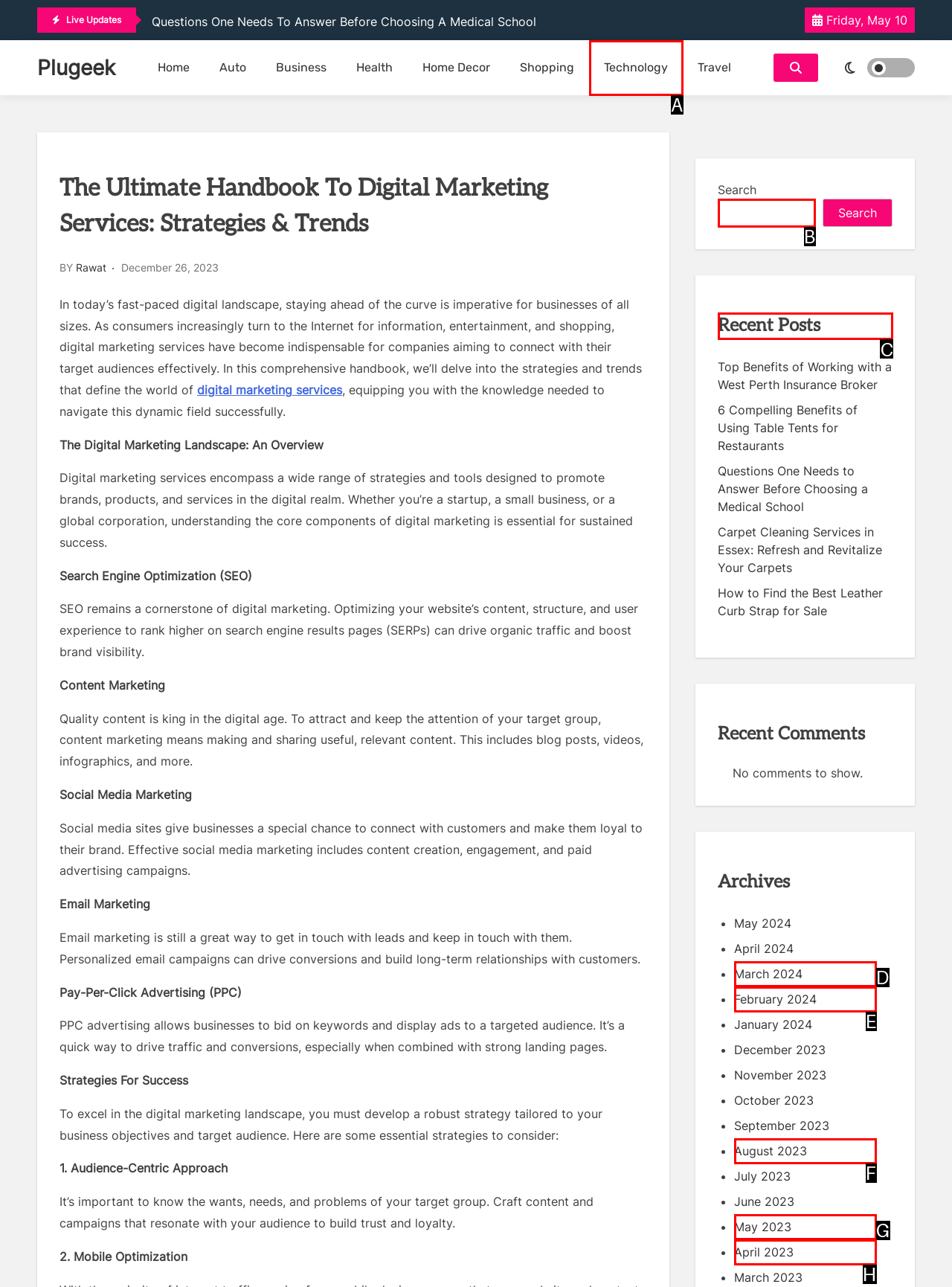Select the correct UI element to click for this task: Read the 'Recent Posts'.
Answer using the letter from the provided options.

C